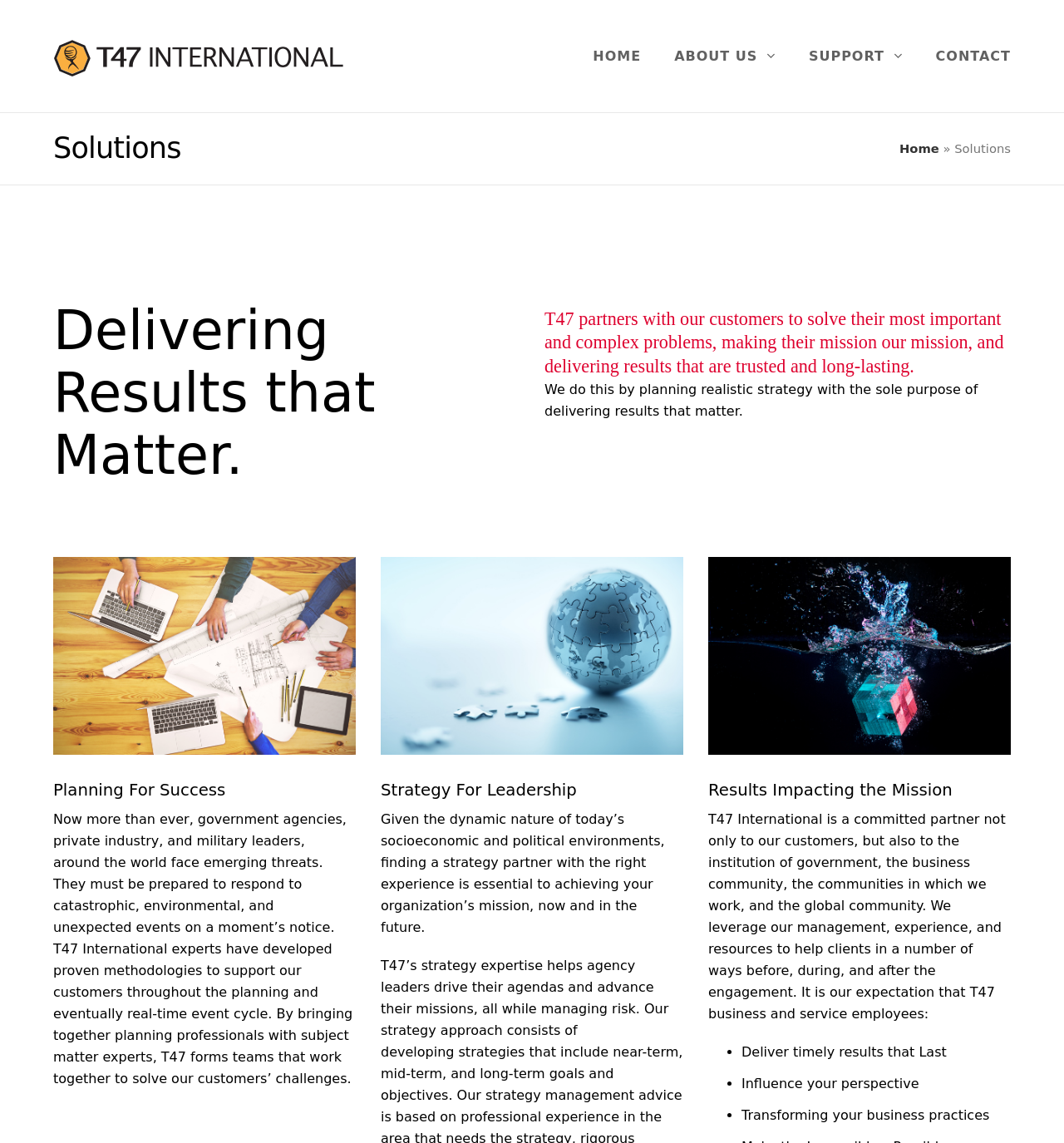What are the main menu items? Based on the screenshot, please respond with a single word or phrase.

HOME, ABOUT US, SUPPORT, CONTACT